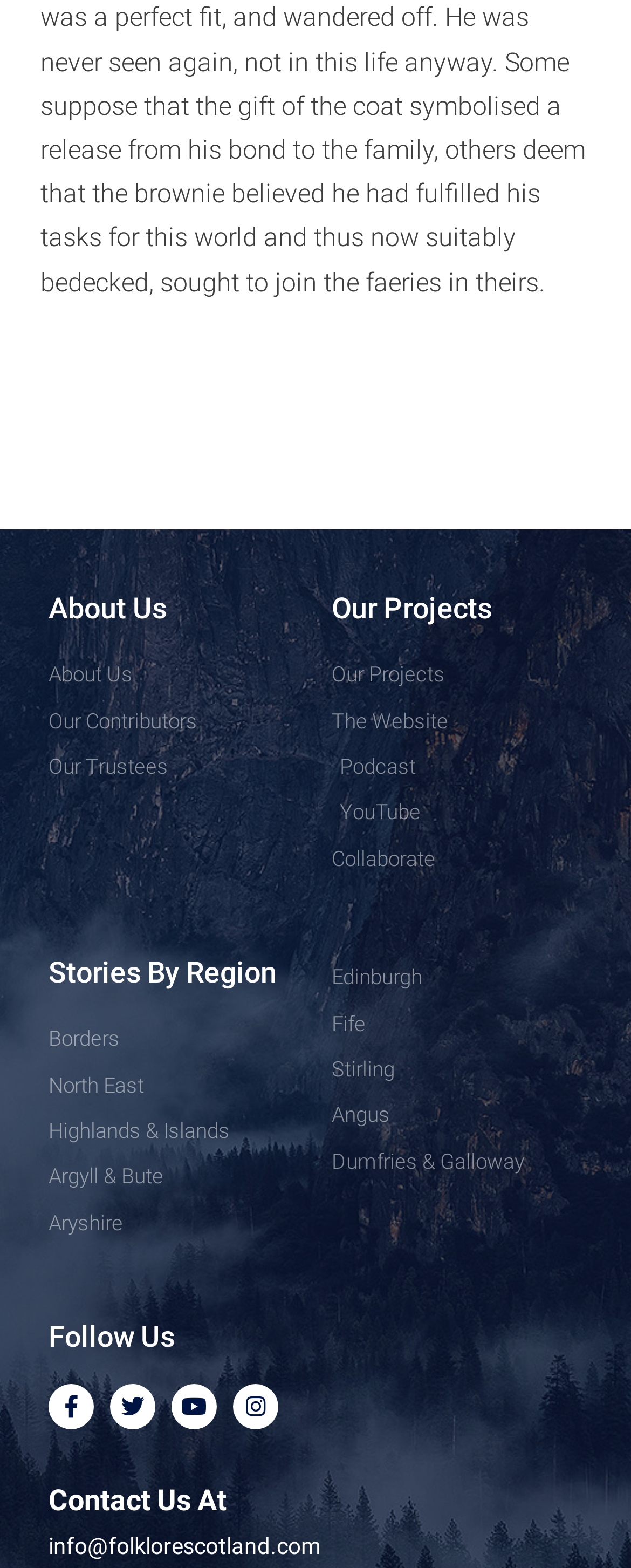How many social media platforms are listed under 'Follow Us'?
Please provide a single word or phrase based on the screenshot.

4